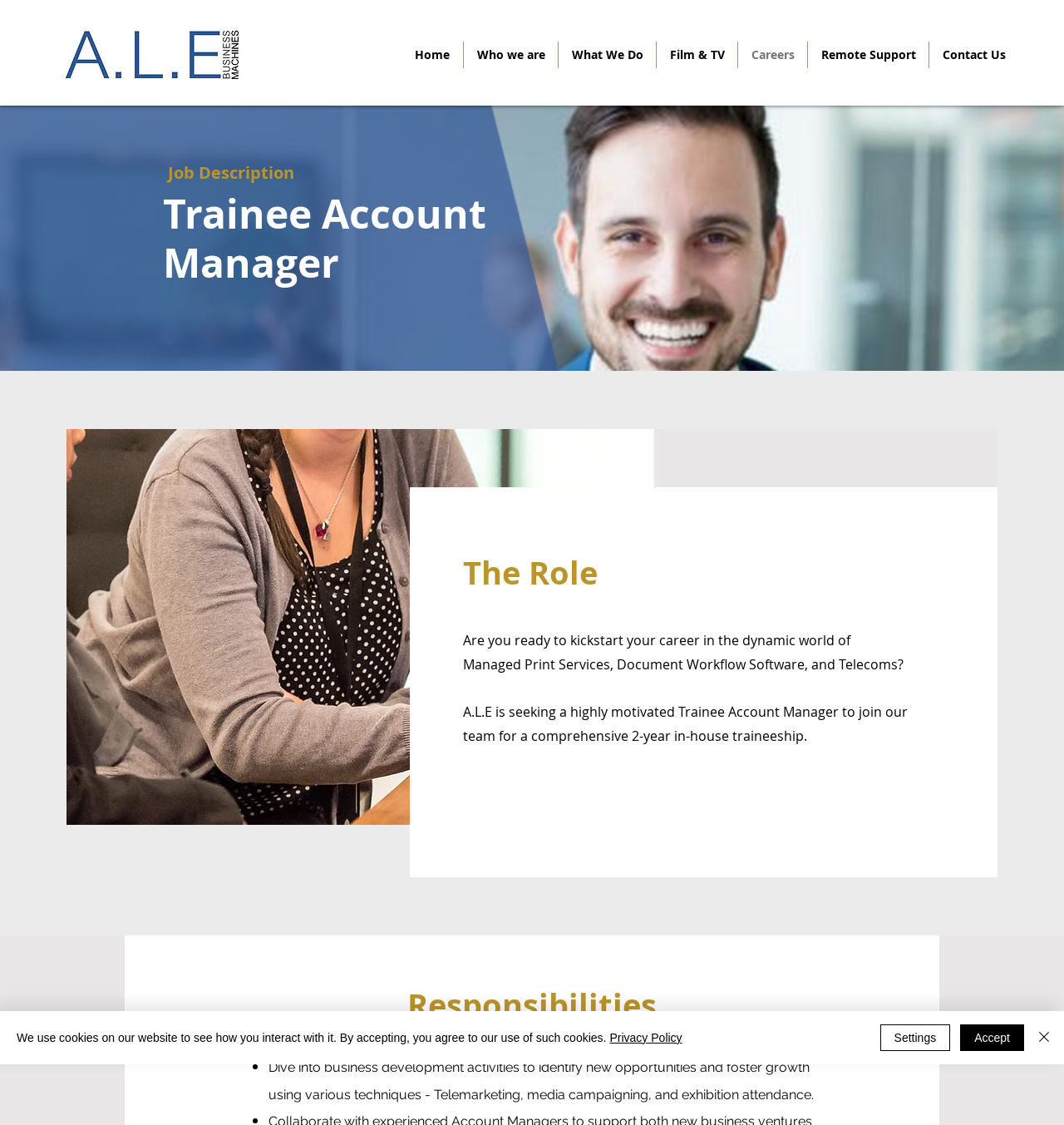Find and specify the bounding box coordinates that correspond to the clickable region for the instruction: "Check the Careers link".

[0.694, 0.037, 0.759, 0.061]